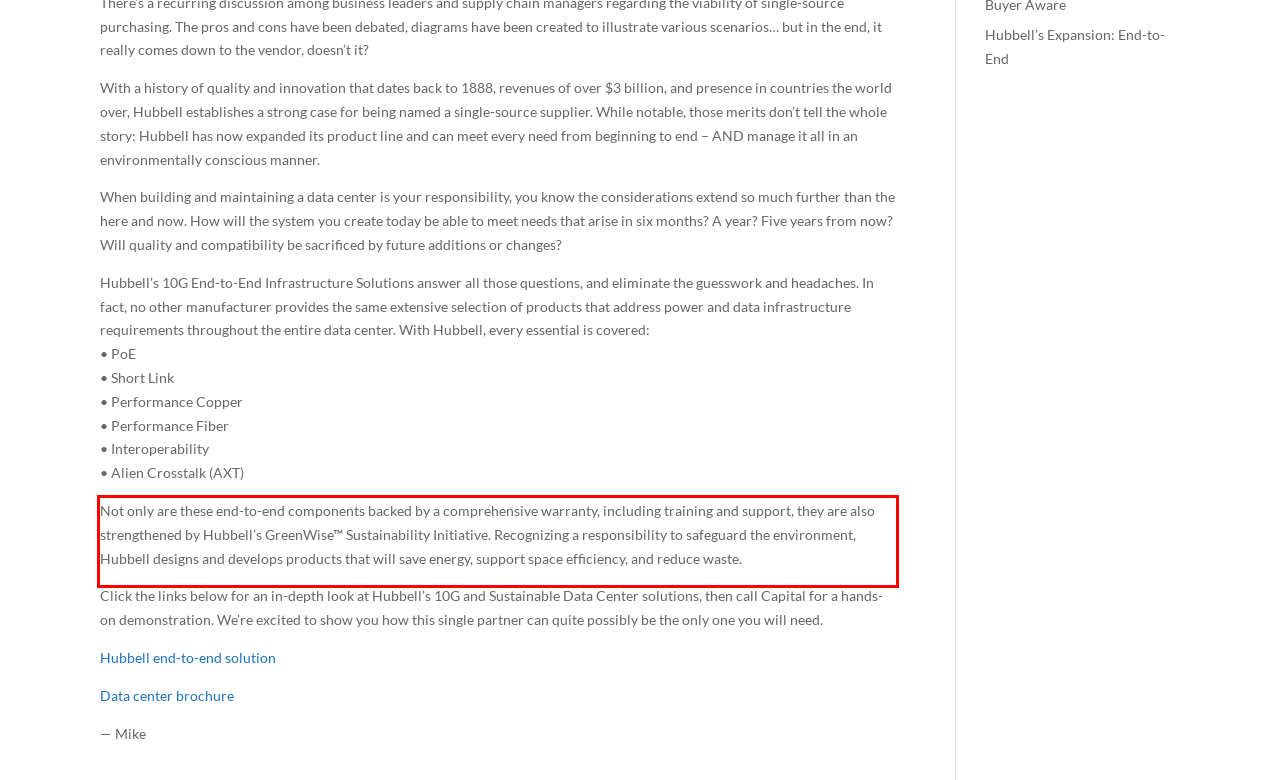Identify the red bounding box in the webpage screenshot and perform OCR to generate the text content enclosed.

Not only are these end-to-end components backed by a comprehensive warranty, including training and support, they are also strengthened by Hubbell’s GreenWise™ Sustainability Initiative. Recognizing a responsibility to safeguard the environment, Hubbell designs and develops products that will save energy, support space efficiency, and reduce waste.